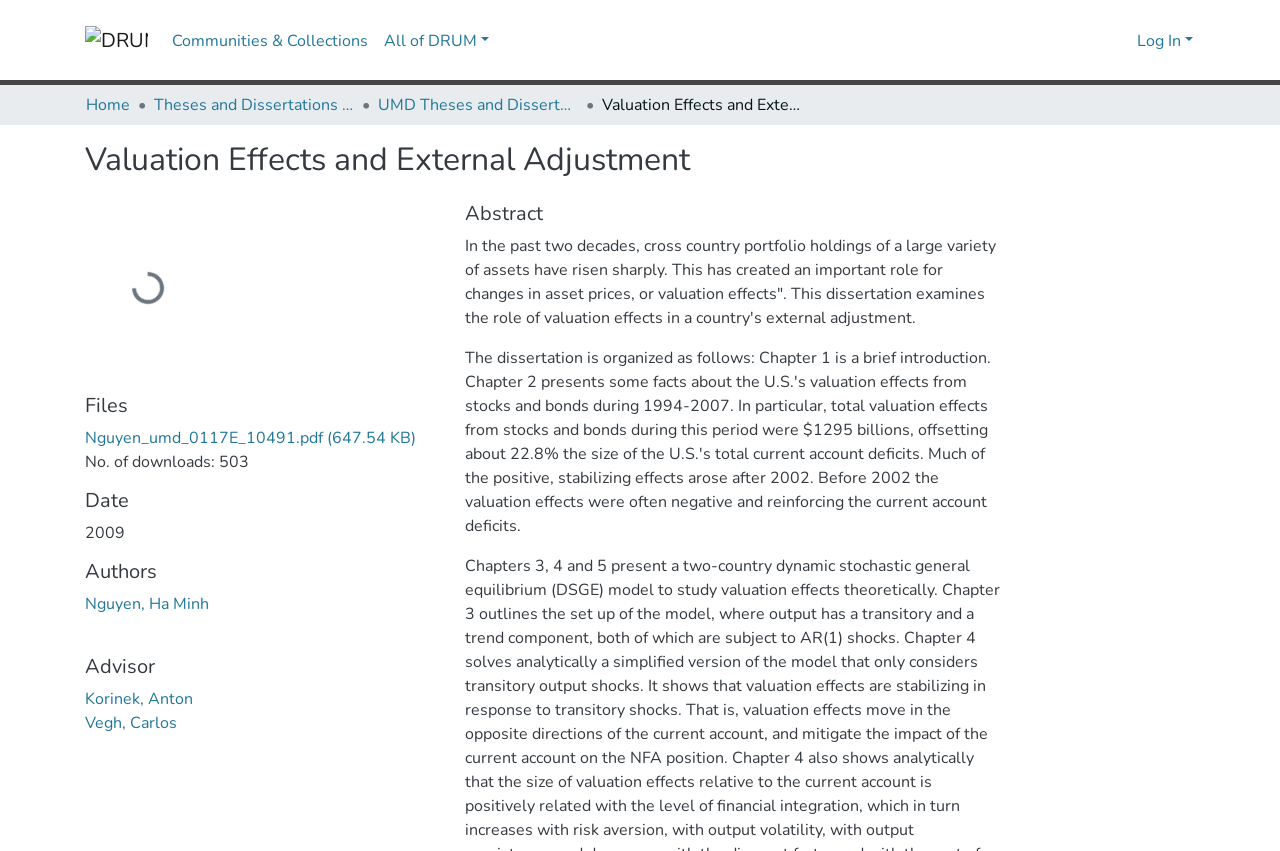What is the size of the PDF file?
Answer the question with detailed information derived from the image.

I found the answer by looking at the link element with the text 'Nguyen_umd_0117E_10491.pdf (647.54 KB)' which is located under the heading 'Files'.